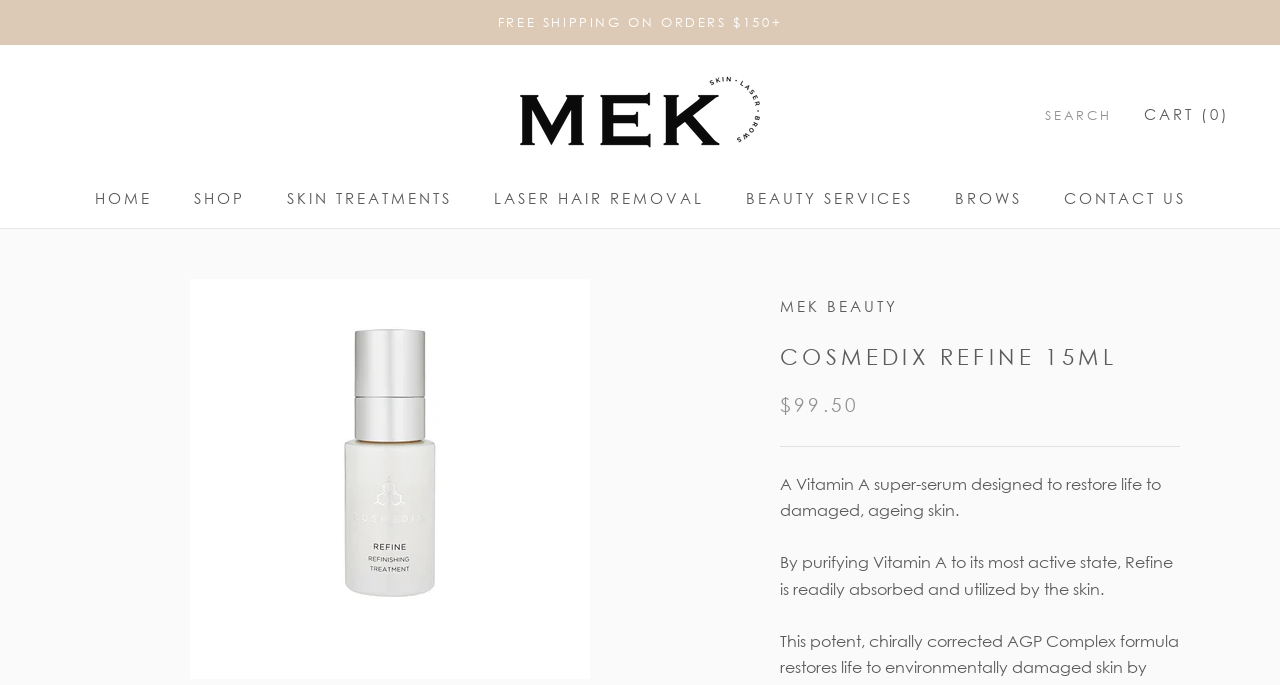Could you specify the bounding box coordinates for the clickable section to complete the following instruction: "search for products"?

[0.817, 0.154, 0.869, 0.185]